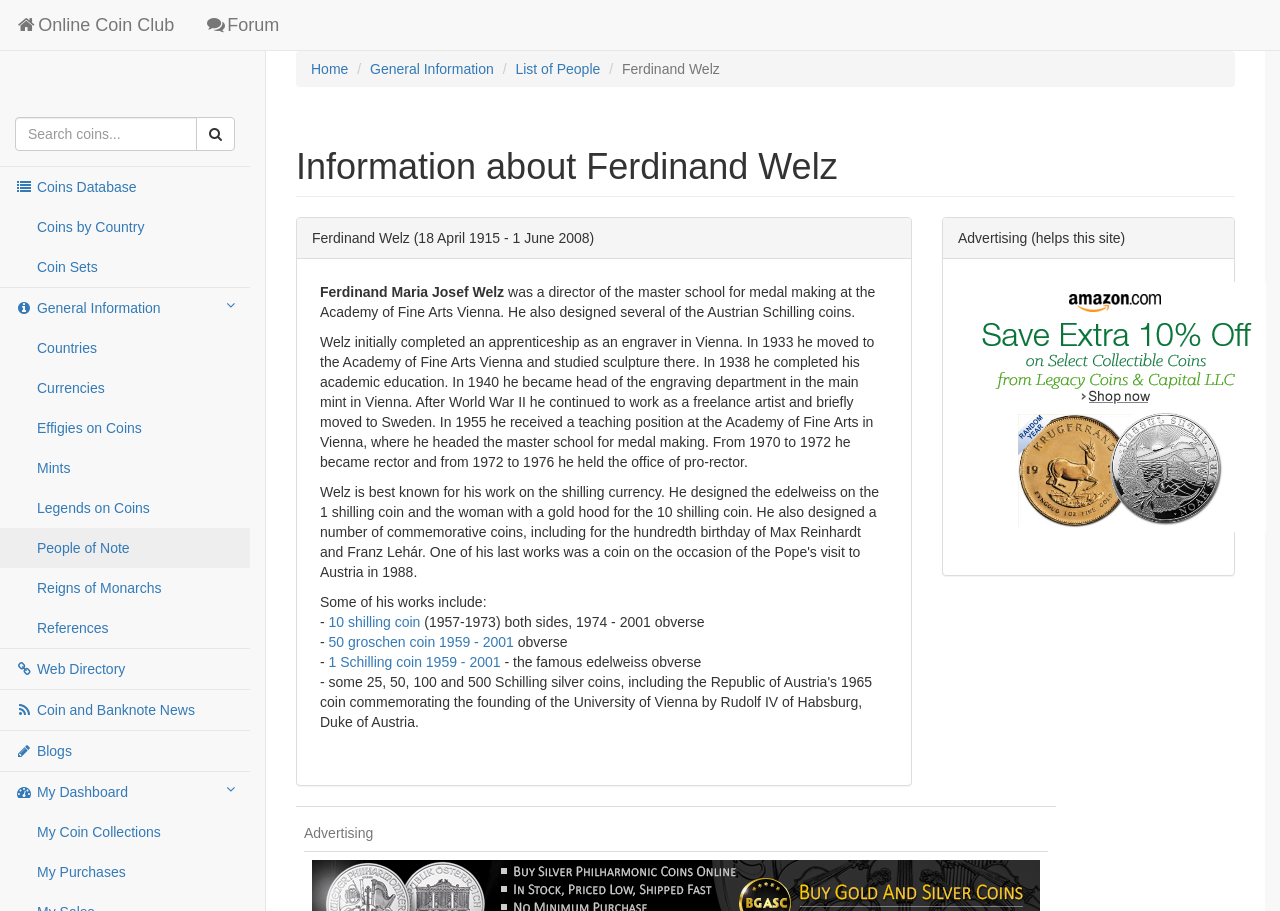What is the occasion of the coin designed by Ferdinand Welz in 1988?
Deliver a detailed and extensive answer to the question.

According to the webpage, one of Ferdinand Welz's last works was a coin designed on the occasion of the Pope's visit to Austria in 1988, indicating that this is the specific occasion for which the coin was designed.